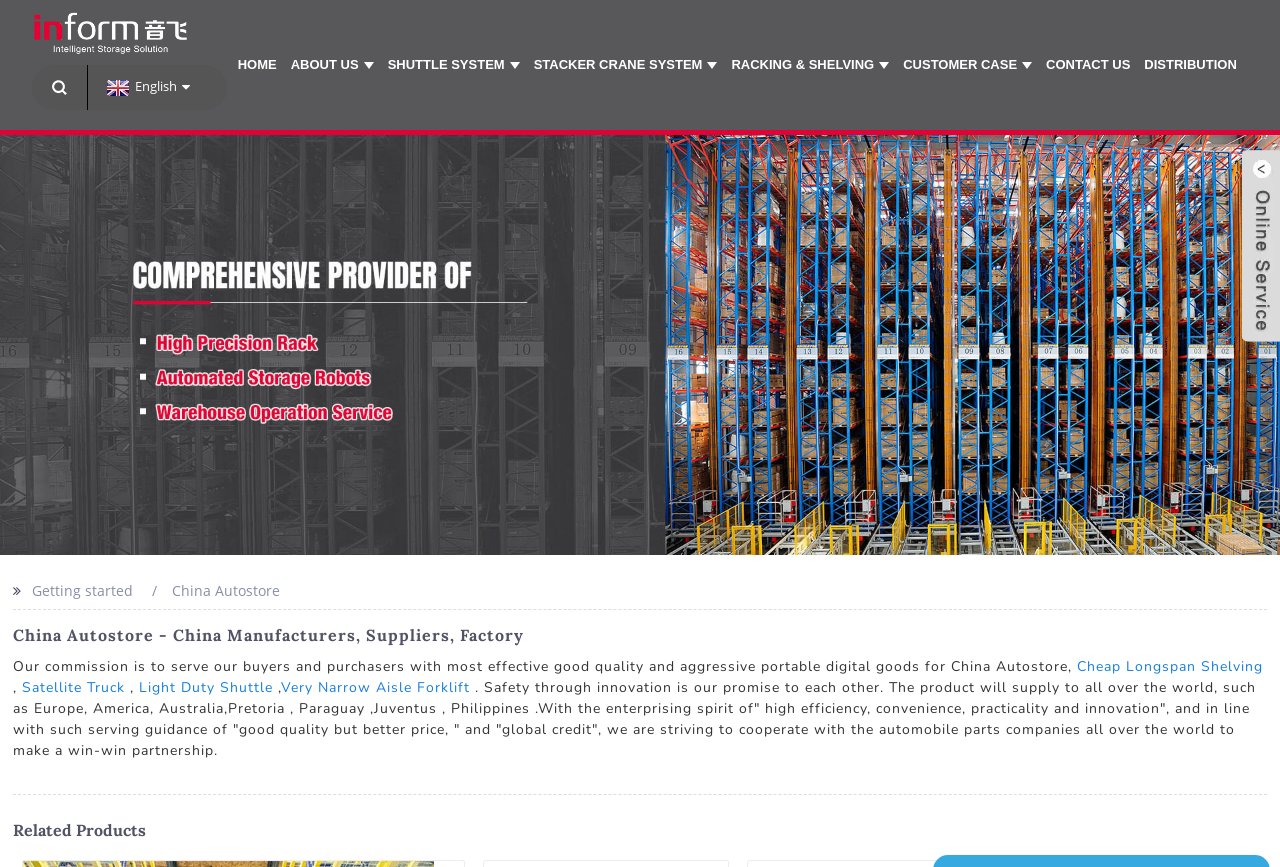What is the company's promise?
Please give a detailed and elaborate answer to the question.

The company's promise is mentioned in the static text 'Safety through innovation is our promise to each other.' which indicates that the company promises to prioritize safety through innovation.